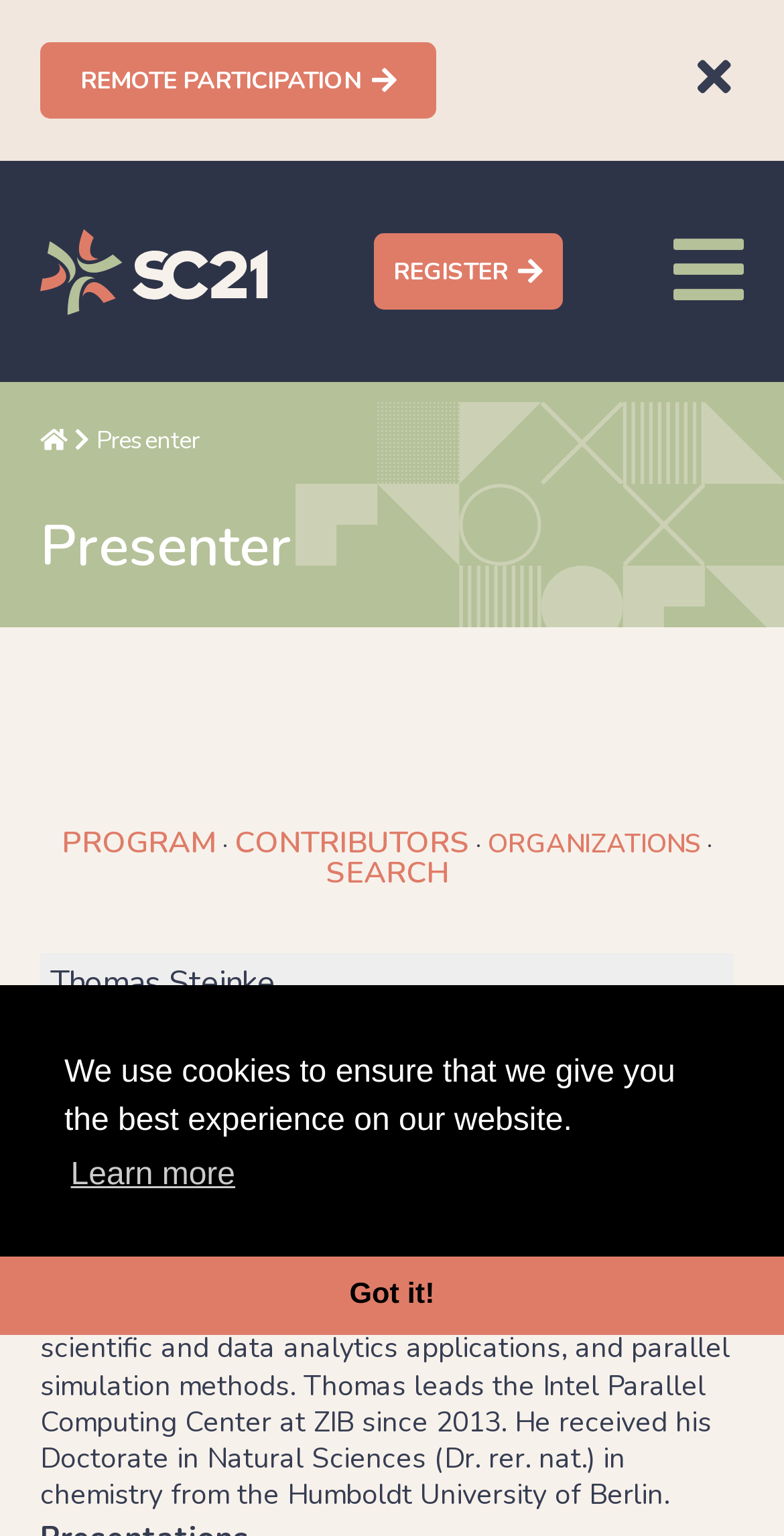Determine the bounding box coordinates of the clickable element necessary to fulfill the instruction: "Click the close button". Provide the coordinates as four float numbers within the 0 to 1 range, i.e., [left, top, right, bottom].

[0.874, 0.026, 0.949, 0.076]